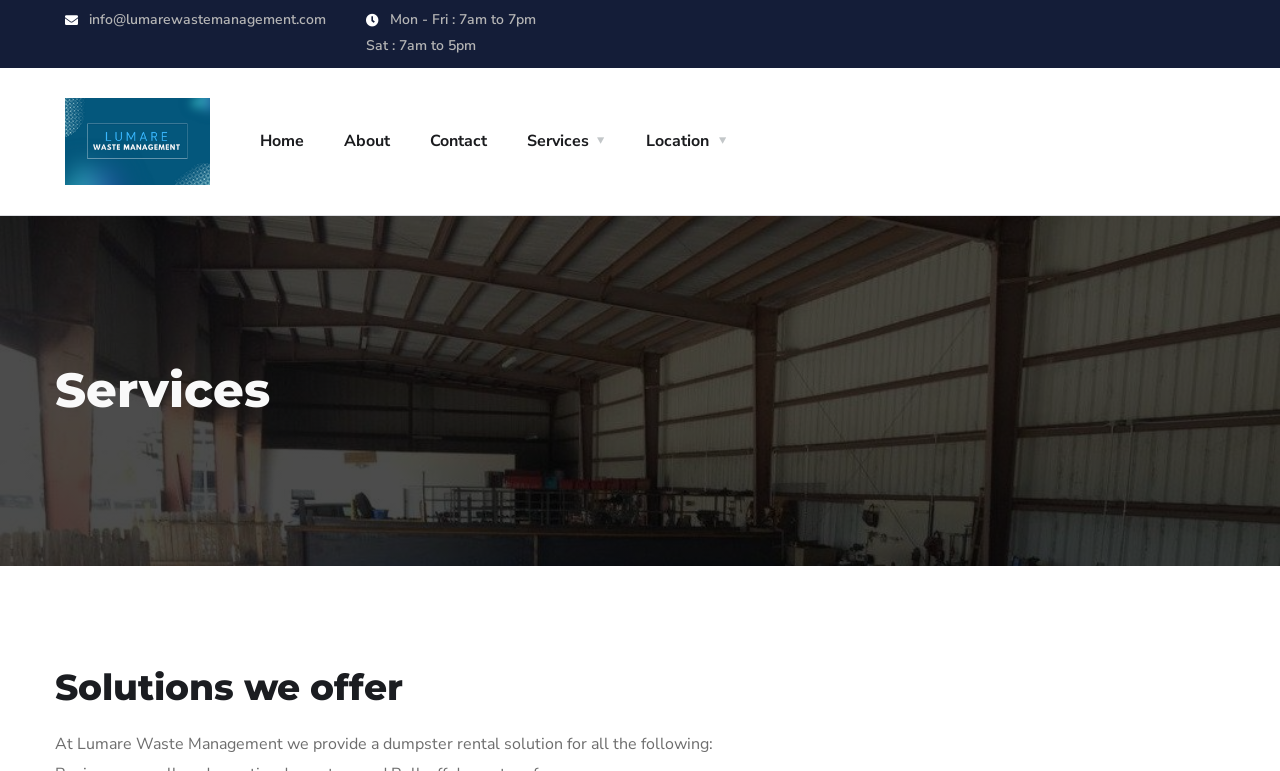What is the name of the company?
Refer to the image and provide a one-word or short phrase answer.

Lumare Waste Management